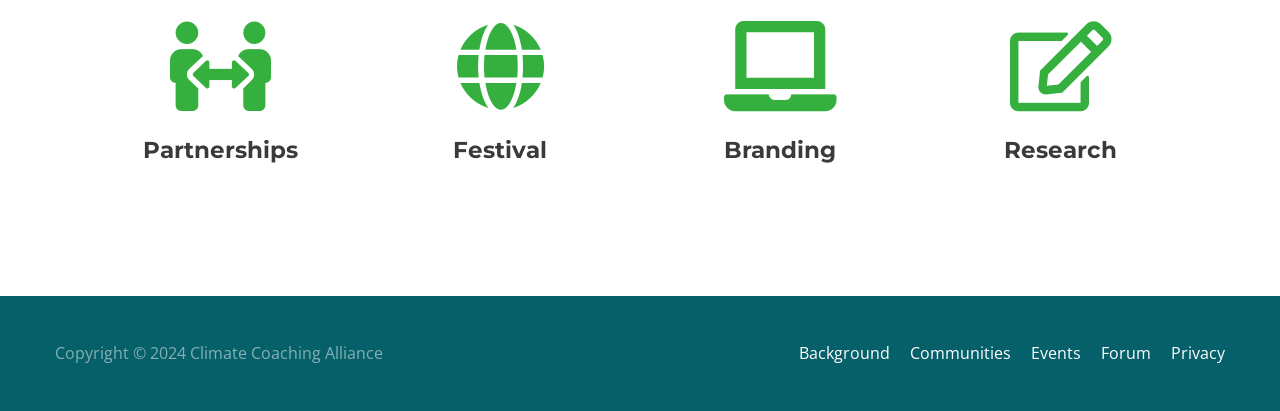Provide the bounding box coordinates for the area that should be clicked to complete the instruction: "Sign in".

None